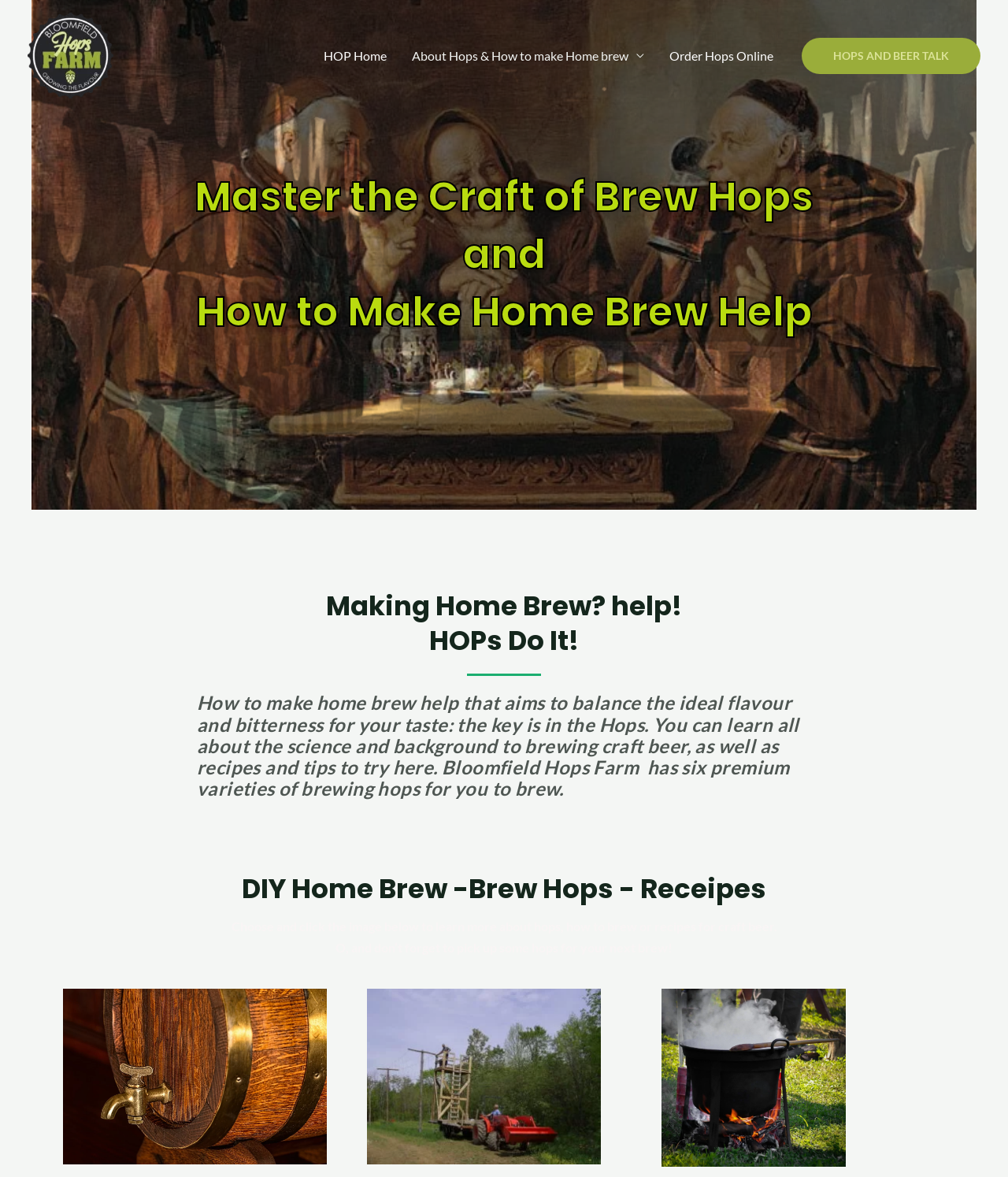Provide the bounding box coordinates of the area you need to click to execute the following instruction: "Explore the image of tractor beside row of tall hops plants".

[0.364, 0.907, 0.596, 0.919]